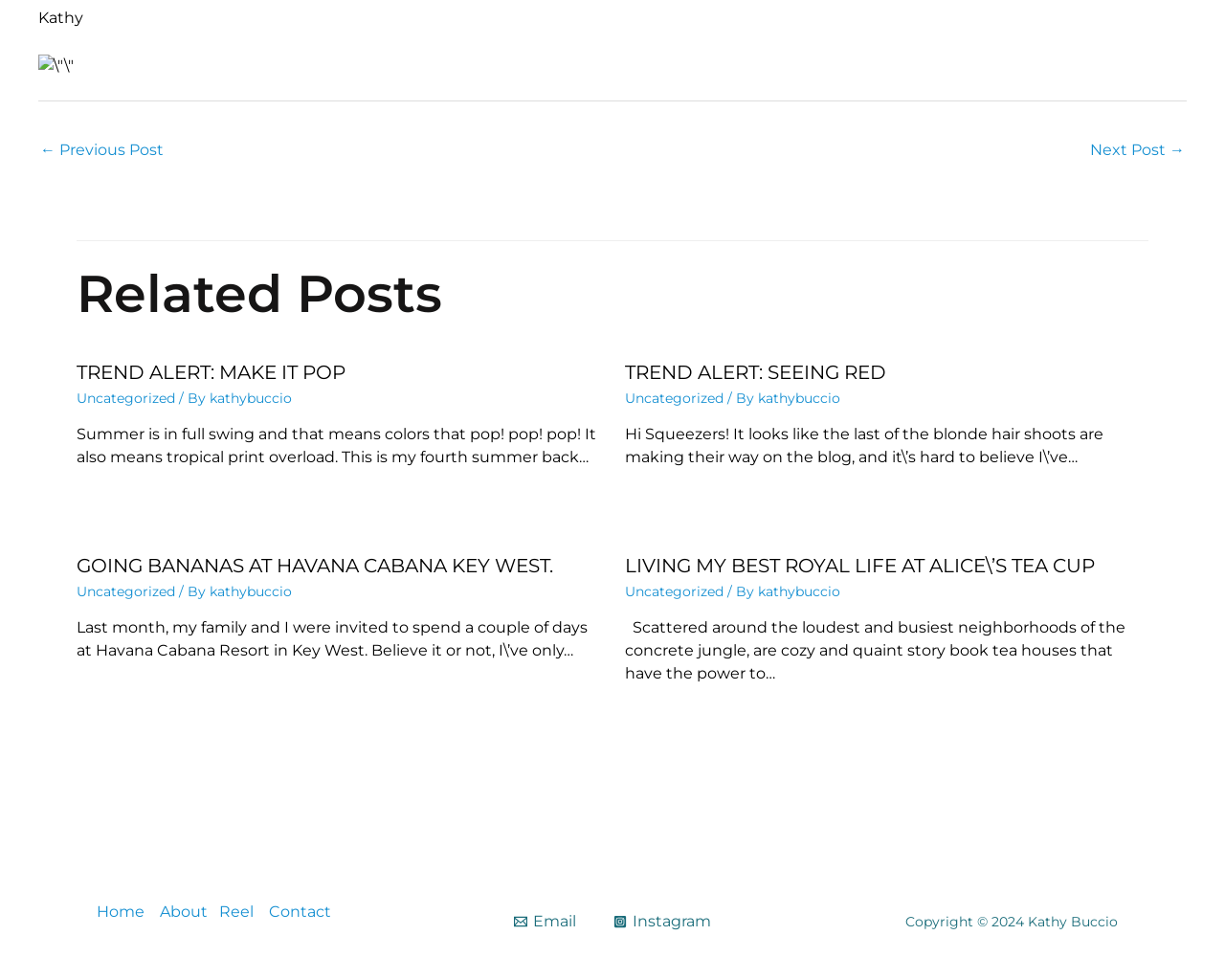What is the name of the resort mentioned in the third article?
Based on the image, answer the question with as much detail as possible.

The third article mentions a resort in Key West, and the name 'Havana Cabana Resort' is explicitly mentioned.